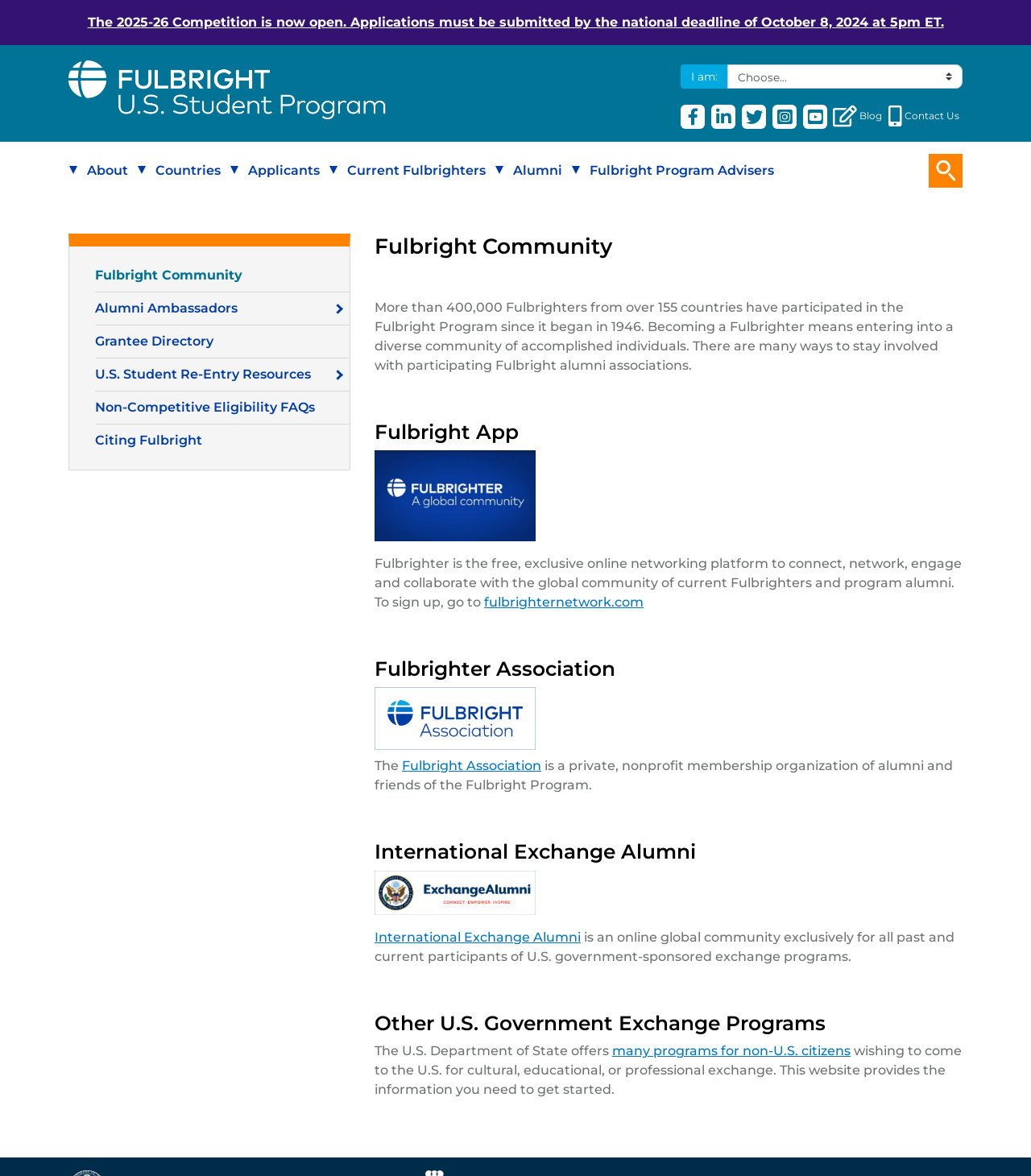Identify the bounding box of the UI element described as follows: "aria-label="Youtube Social Media Link"". Provide the coordinates as four float numbers in the range of 0 to 1 [left, top, right, bottom].

[0.779, 0.089, 0.802, 0.11]